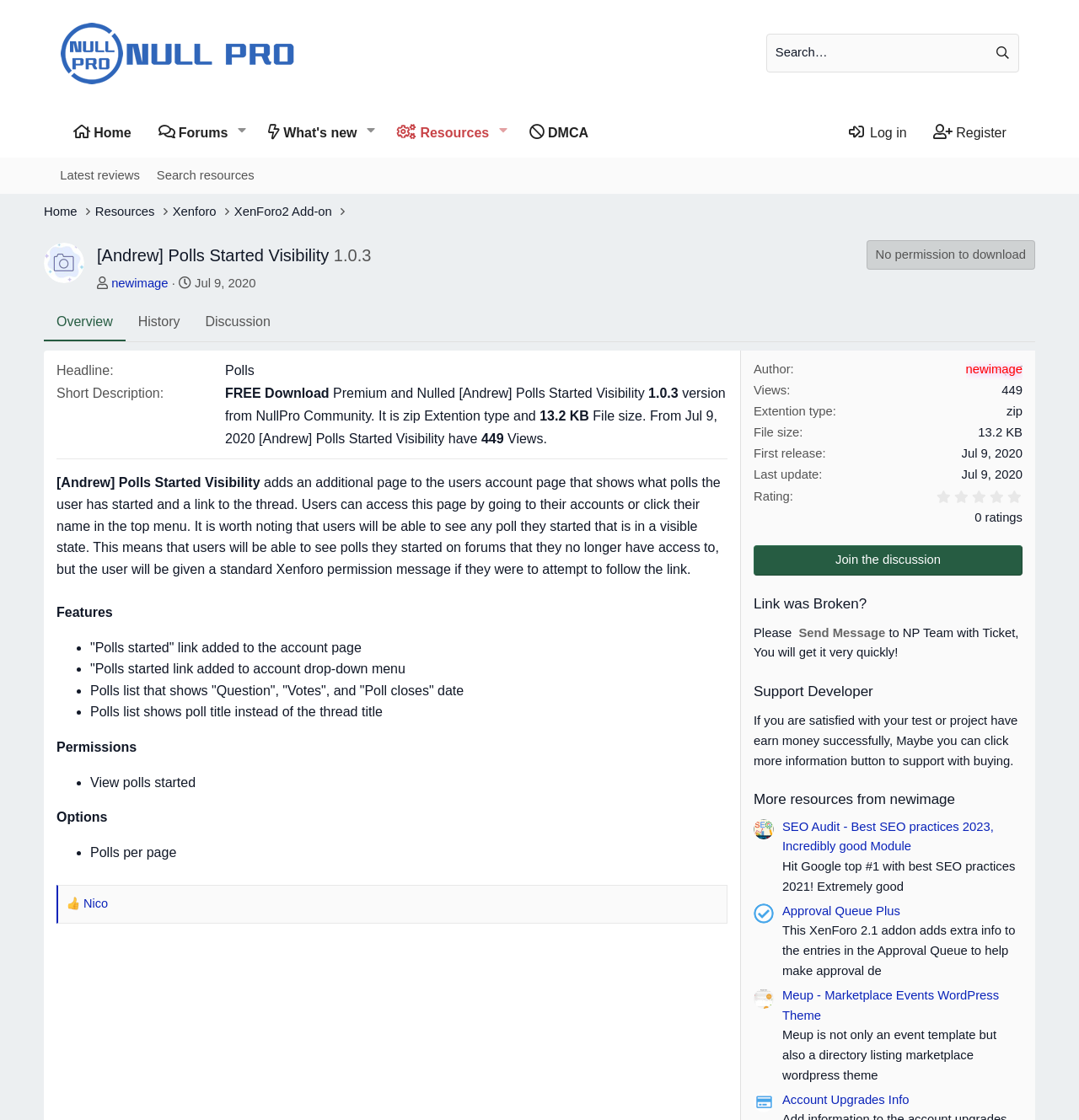Locate the bounding box coordinates of the area that needs to be clicked to fulfill the following instruction: "Download the [Andrew] Polls Started Visibility add-on". The coordinates should be in the format of four float numbers between 0 and 1, namely [left, top, right, bottom].

[0.056, 0.06, 0.274, 0.073]